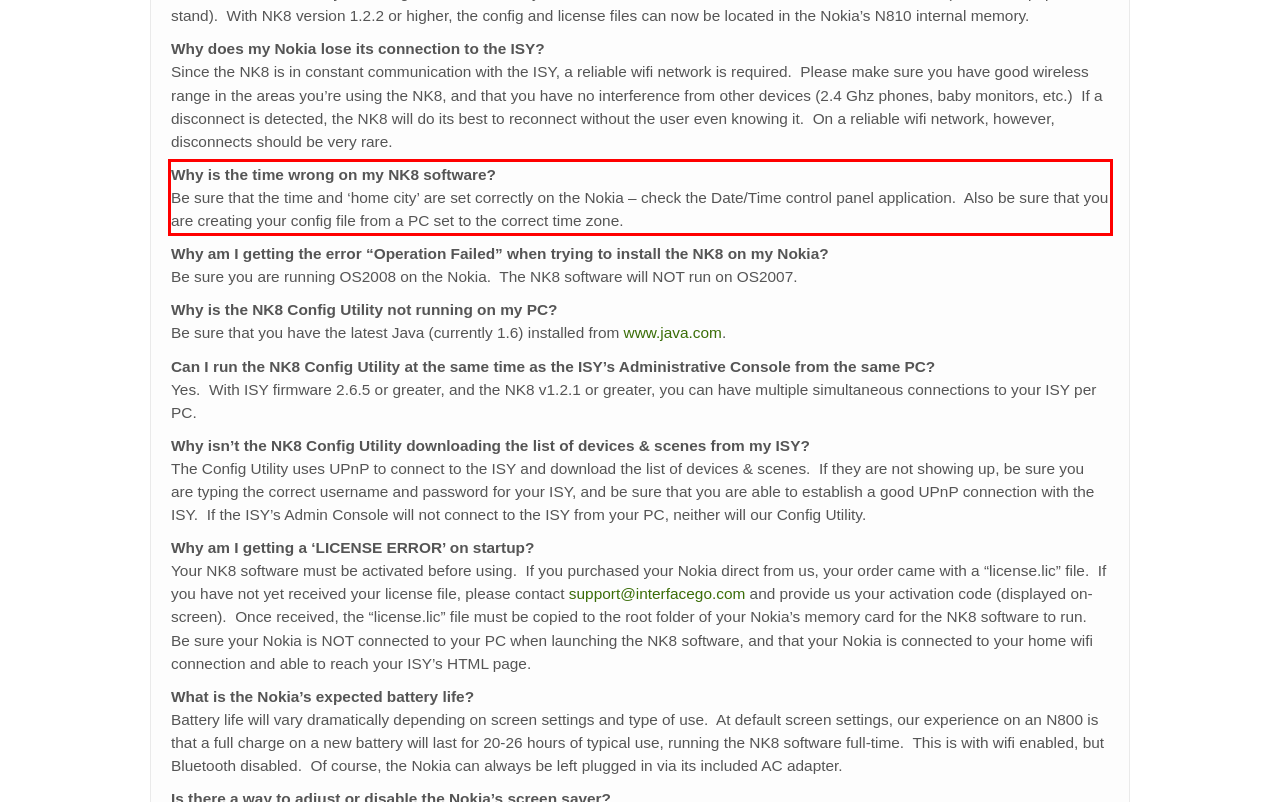You are provided with a screenshot of a webpage containing a red bounding box. Please extract the text enclosed by this red bounding box.

Why is the time wrong on my NK8 software? Be sure that the time and ‘home city’ are set correctly on the Nokia – check the Date/Time control panel application. Also be sure that you are creating your config file from a PC set to the correct time zone.